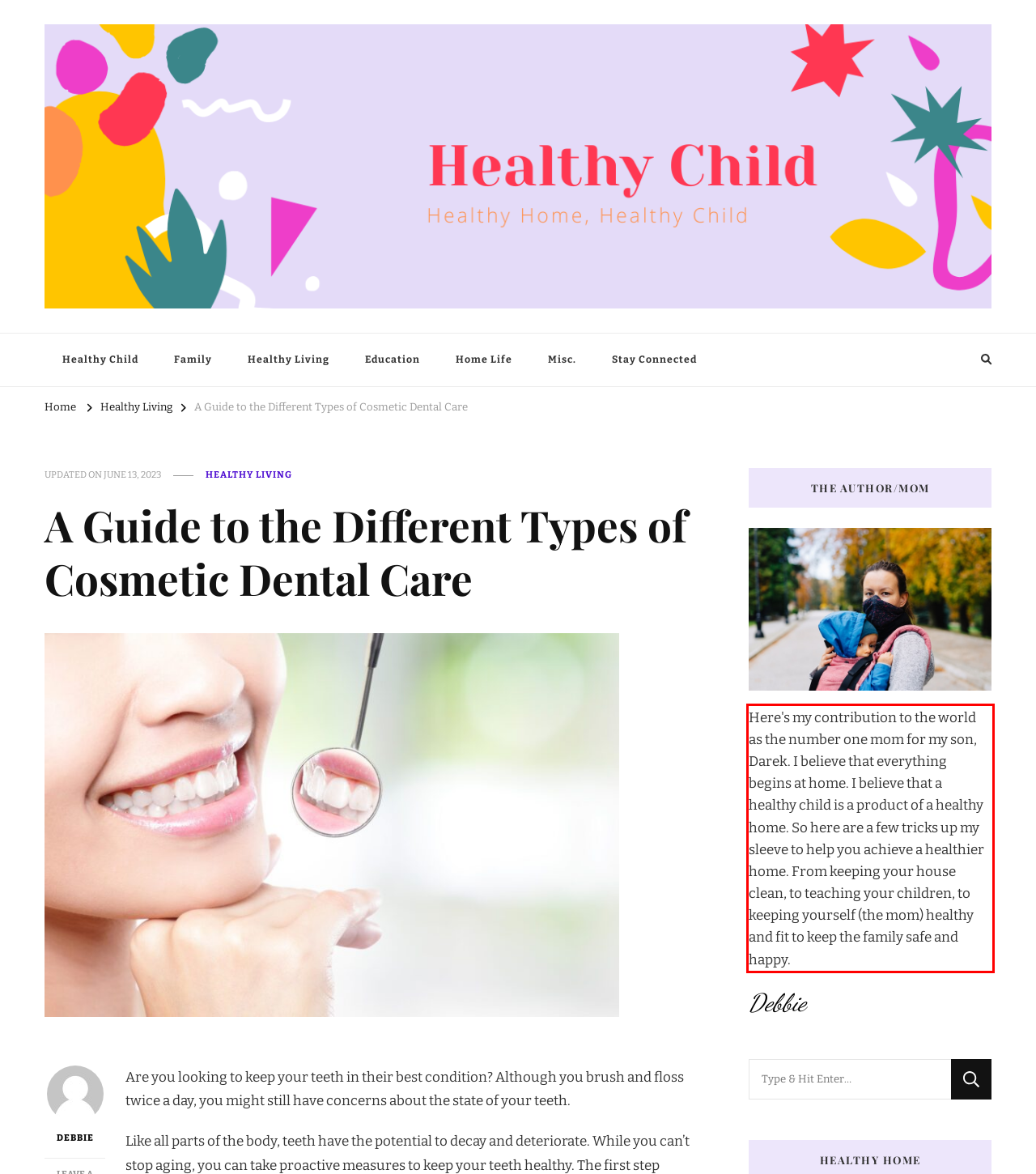Please examine the webpage screenshot and extract the text within the red bounding box using OCR.

Here's my contribution to the world as the number one mom for my son, Darek. I believe that everything begins at home. I believe that a healthy child is a product of a healthy home. So here are a few tricks up my sleeve to help you achieve a healthier home. From keeping your house clean, to teaching your children, to keeping yourself (the mom) healthy and fit to keep the family safe and happy.